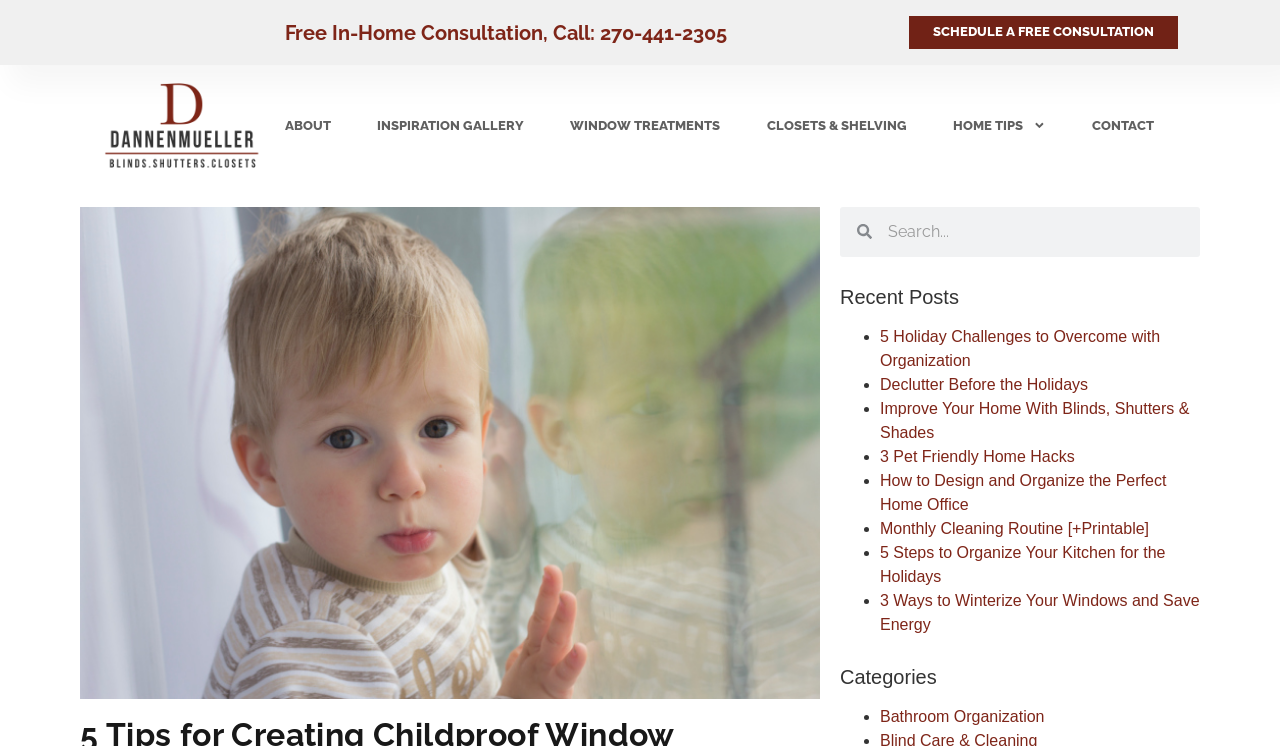What is the category of the last article in the recent posts section?
Based on the image, give a concise answer in the form of a single word or short phrase.

Bathroom Organization